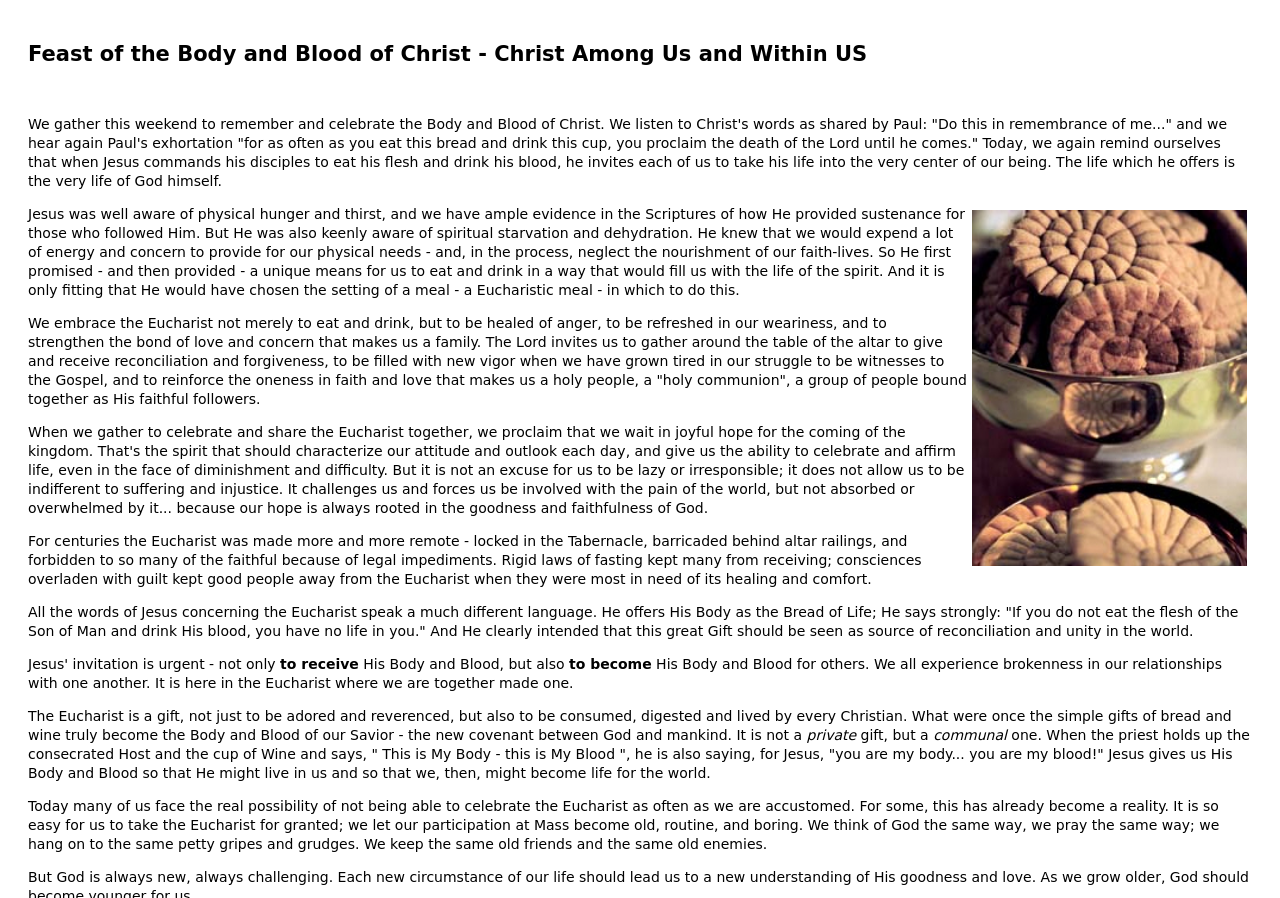Give an in-depth explanation of the webpage layout and content.

The webpage is about the Feast of the Body and Blood of Christ, also known as Corpus Christi. At the top, there is a heading that reads "Feast of the Body and Blood of Christ - Christ Among Us and Within US". 

Below the heading, there are several paragraphs of text that discuss the significance of the Eucharist and its importance in the Christian faith. The text explains how Jesus invites each of us to take his life into the center of our being, and how the Eucharist is a means for us to eat and drink in a way that fills us with the life of the spirit. 

The text also highlights the importance of the Eucharist in healing, reconciliation, and unity. It mentions how the Eucharist was once made remote and inaccessible to many, but Jesus' words emphasize its importance as a source of reconciliation and unity in the world. 

In the middle of the page, there are a few short sentences that stand out, including "to receive", "His Body and Blood, but also", "to become", and "communal". These sentences seem to be emphasizing the importance of receiving the Eucharist and becoming one with Christ and with each other. 

Towards the bottom of the page, the text discusses how the Eucharist is a gift to be consumed, digested, and lived by every Christian, and how it is not a private gift but a communal one. It also mentions how the priest's words during the consecration are not just about the bread and wine, but about the community of believers. 

Finally, the last paragraph of text reflects on how easy it is to take the Eucharist for granted and how important it is to appreciate its significance in our lives.